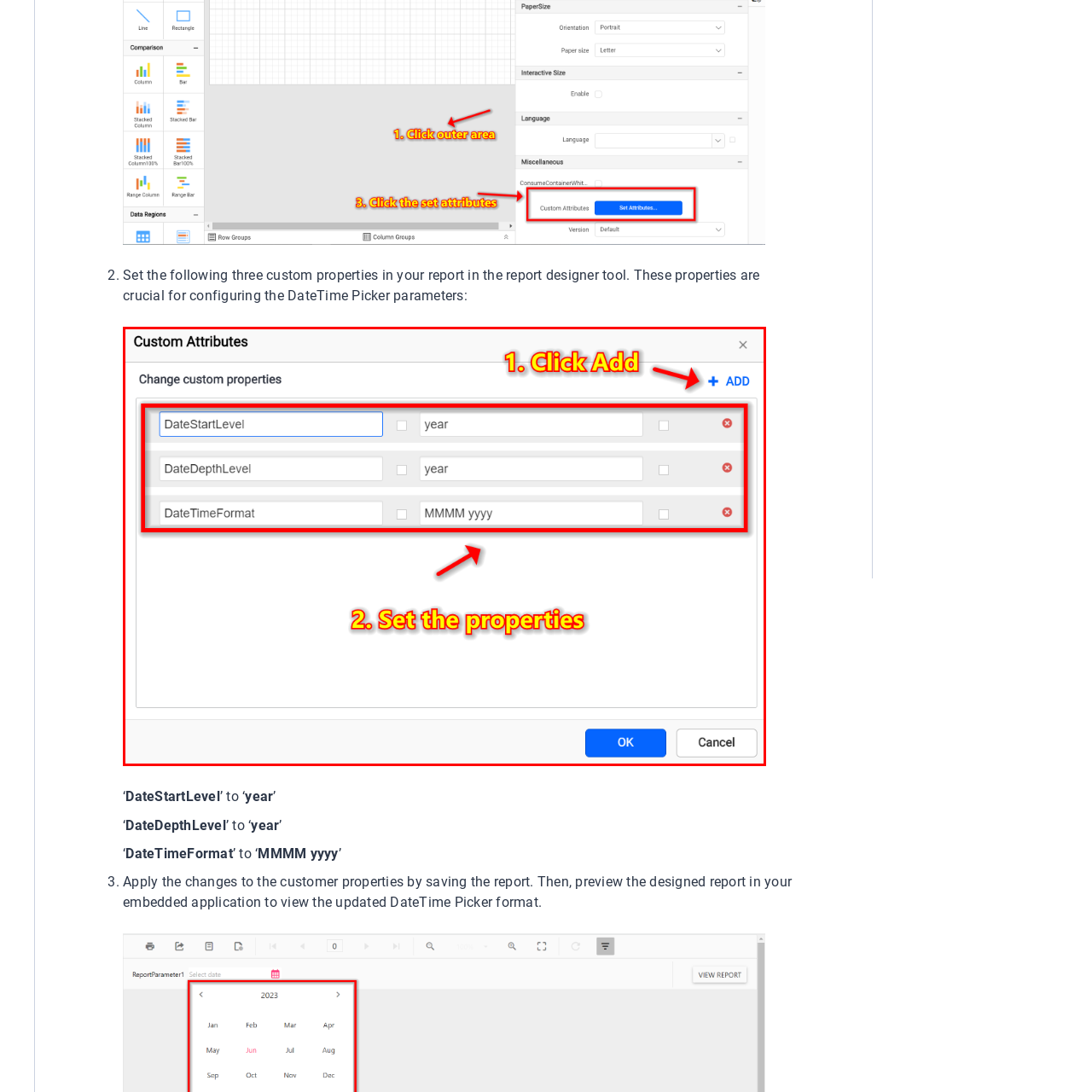Observe the section highlighted in yellow, What is the example format provided for DateTimeFormat? 
Please respond using a single word or phrase.

MMMM yyyy